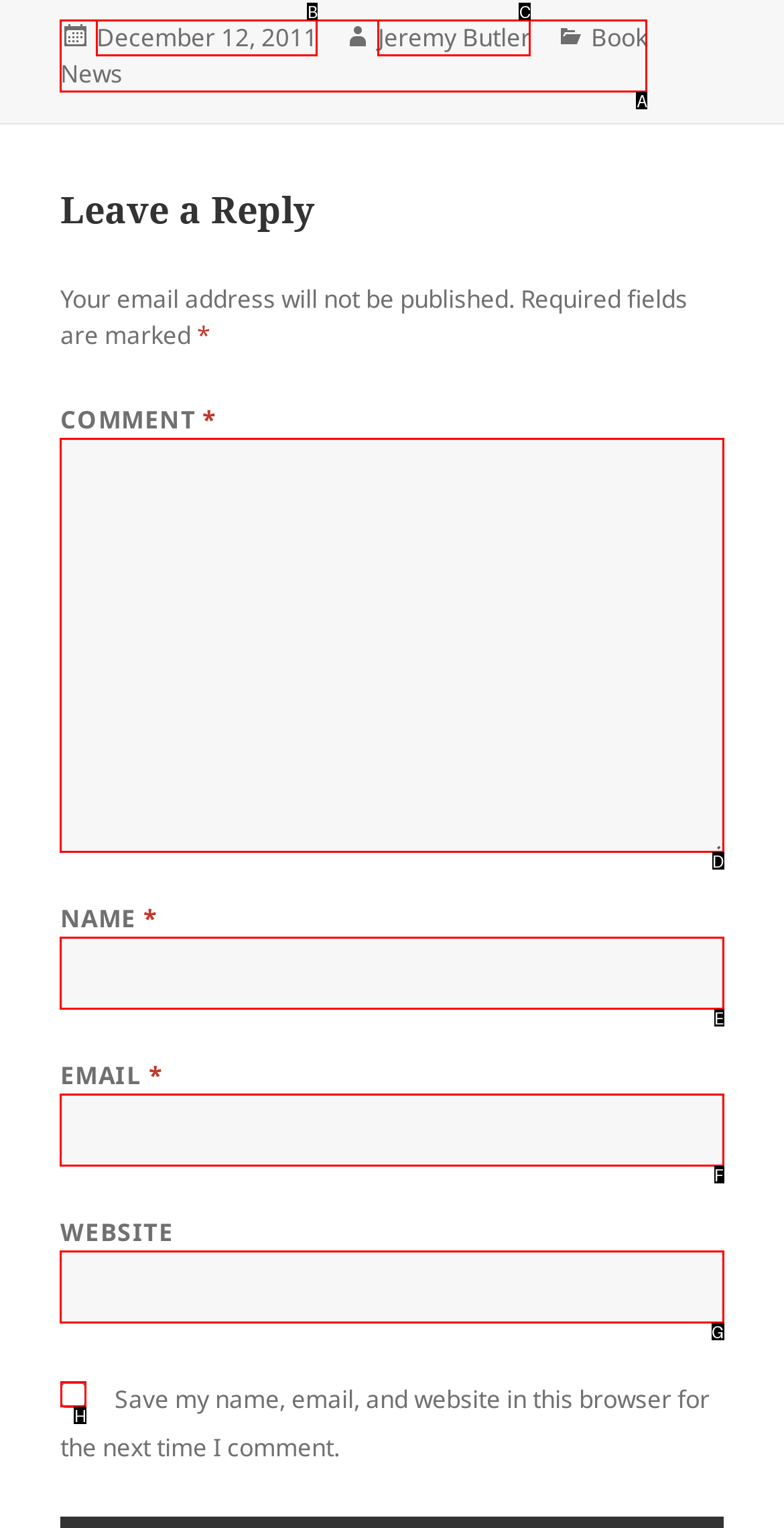Tell me which one HTML element I should click to complete the following instruction: Check the 'Save my name, email, and website in this browser for the next time I comment.' checkbox
Answer with the option's letter from the given choices directly.

H